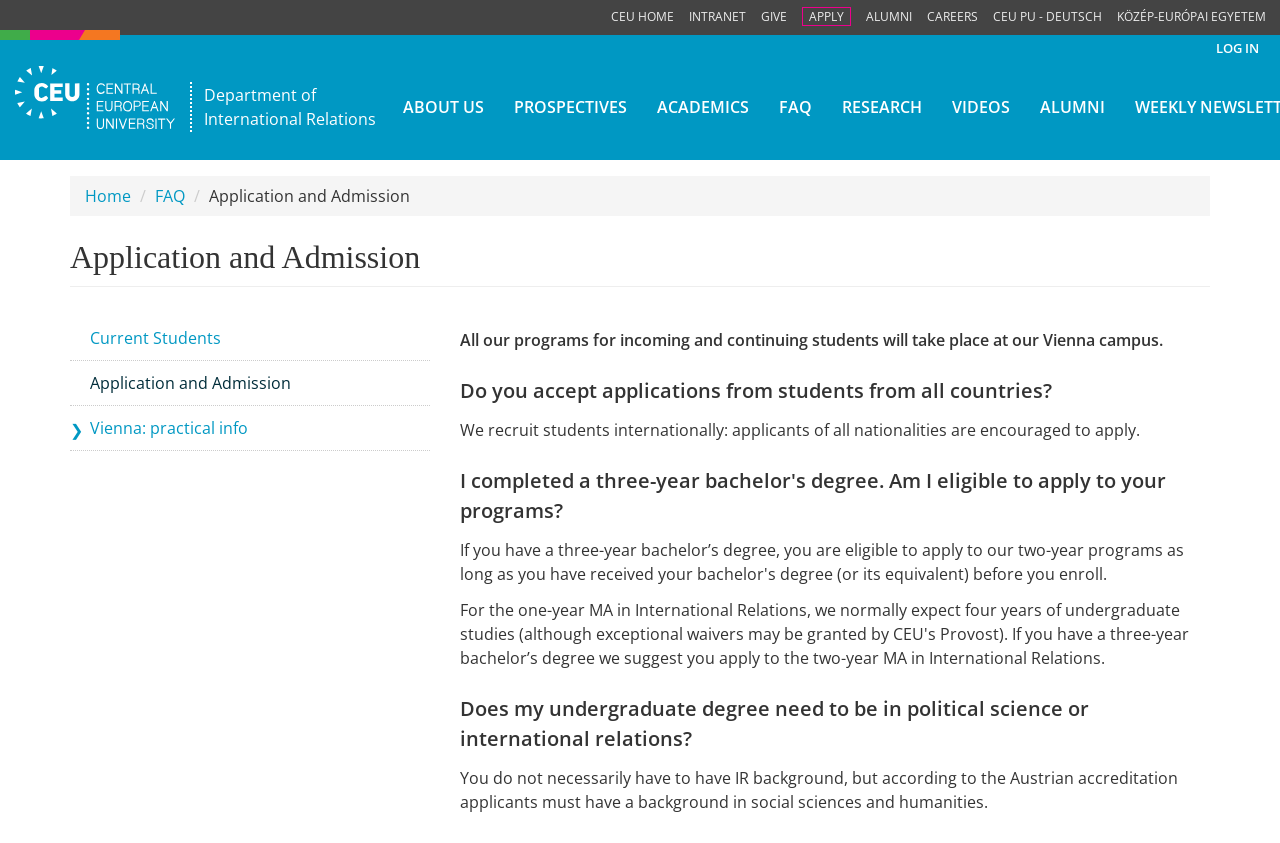Locate the bounding box of the UI element described by: "FAQ" in the given webpage screenshot.

[0.121, 0.219, 0.145, 0.245]